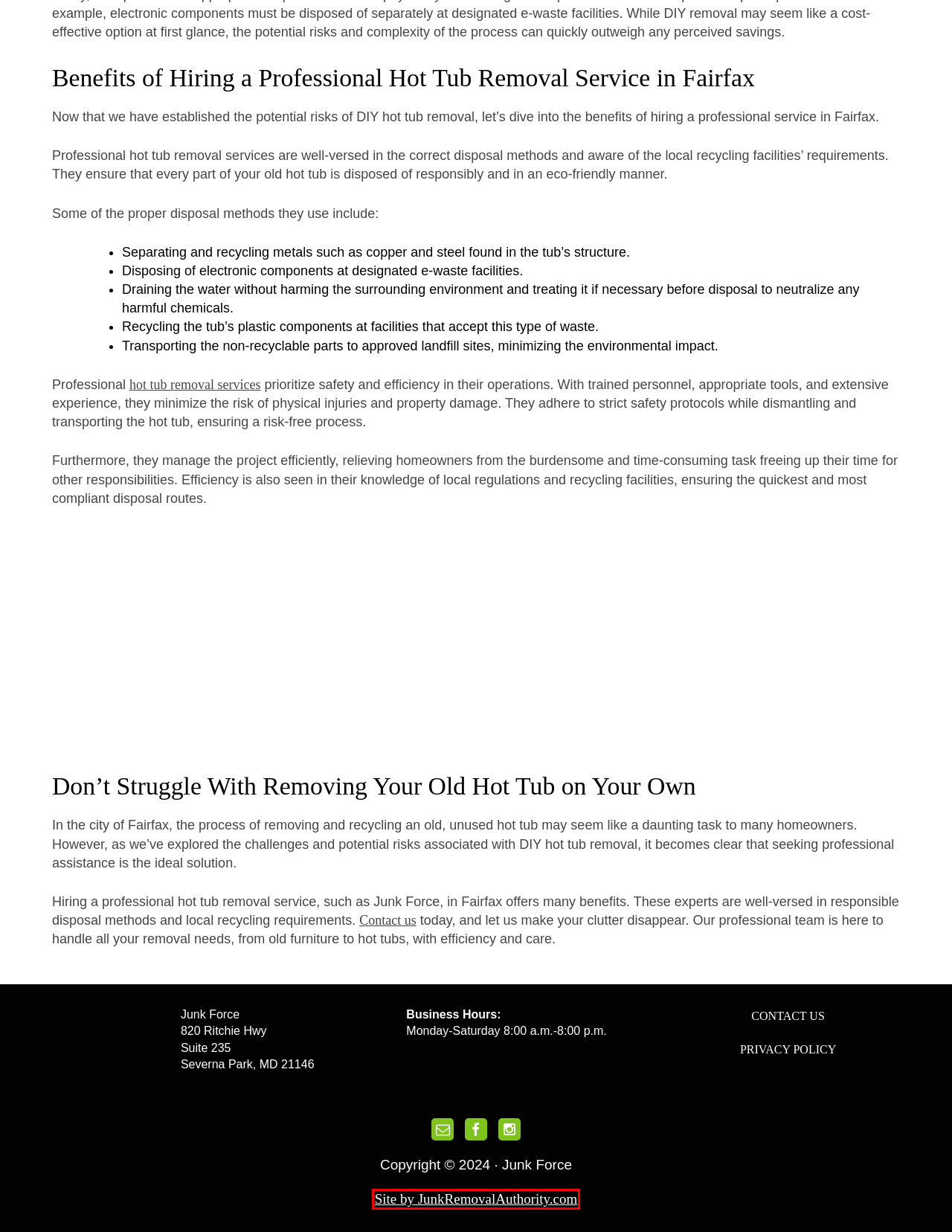Observe the screenshot of a webpage with a red bounding box highlighting an element. Choose the webpage description that accurately reflects the new page after the element within the bounding box is clicked. Here are the candidates:
A. Home Cleanouts | Annapolis and DC Metro | Junk Force
B. College Park Junk Removal | Full-Service | Junk Force
C. Privacy Policy | Junk Force | Annapolis and DC Metro
D. Junk Removal Franchise Alternative | Junk Removal Authority
E. Construction Debris Removal | Full-Service | Junk Force
F. Appliance Removal in Maryland | Full-Service | Junk Force
G. Clean Outs in the DC Metro | Full-Service | Junk Force
H. Junk Removal In Glen Burnie, MD | Full-Service | Junk Force

D